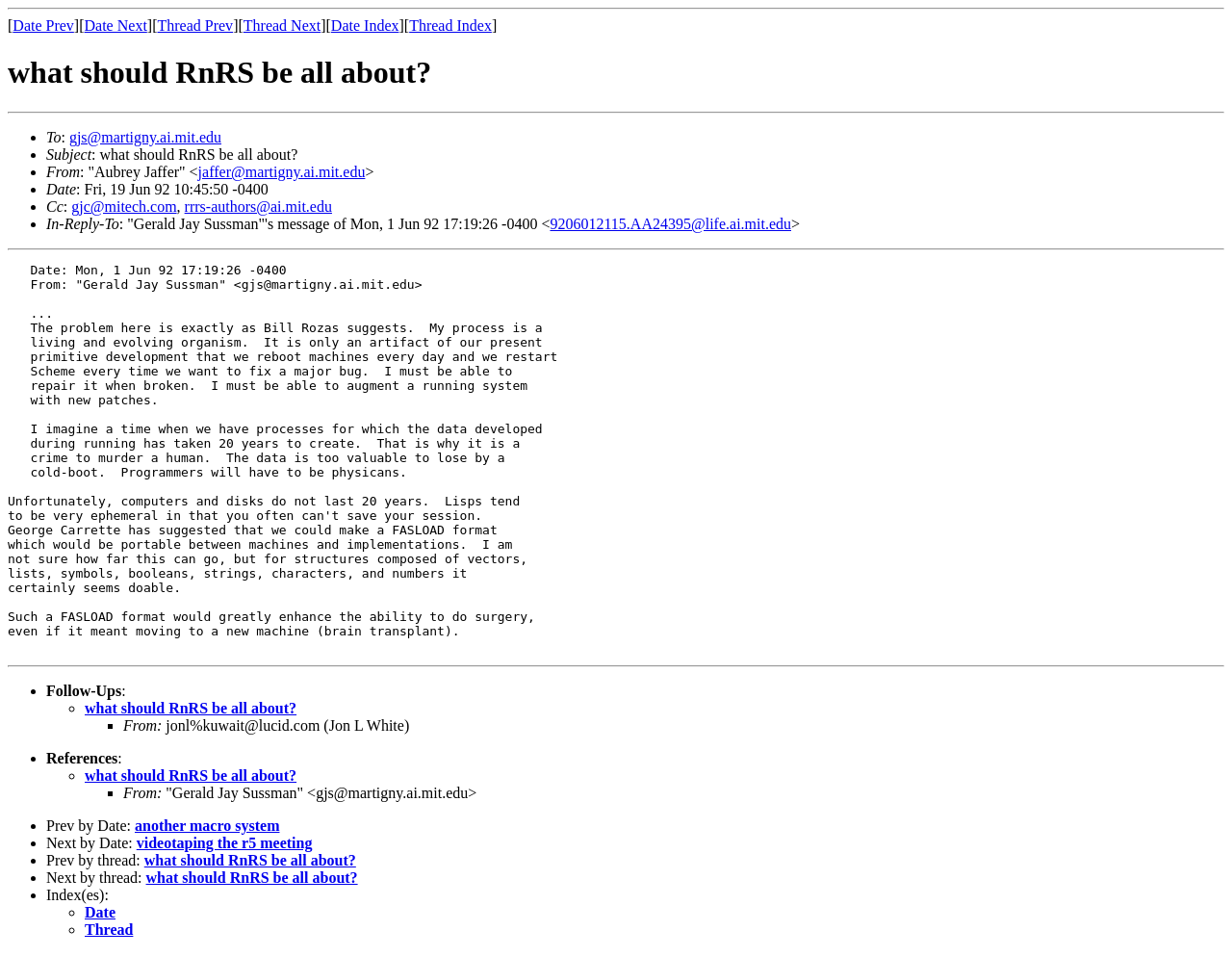Refer to the screenshot and give an in-depth answer to this question: What is the reply-to email address?

The reply-to email address can be found in the 'Cc' section of the email, which includes 'gjc@mitech.com'.